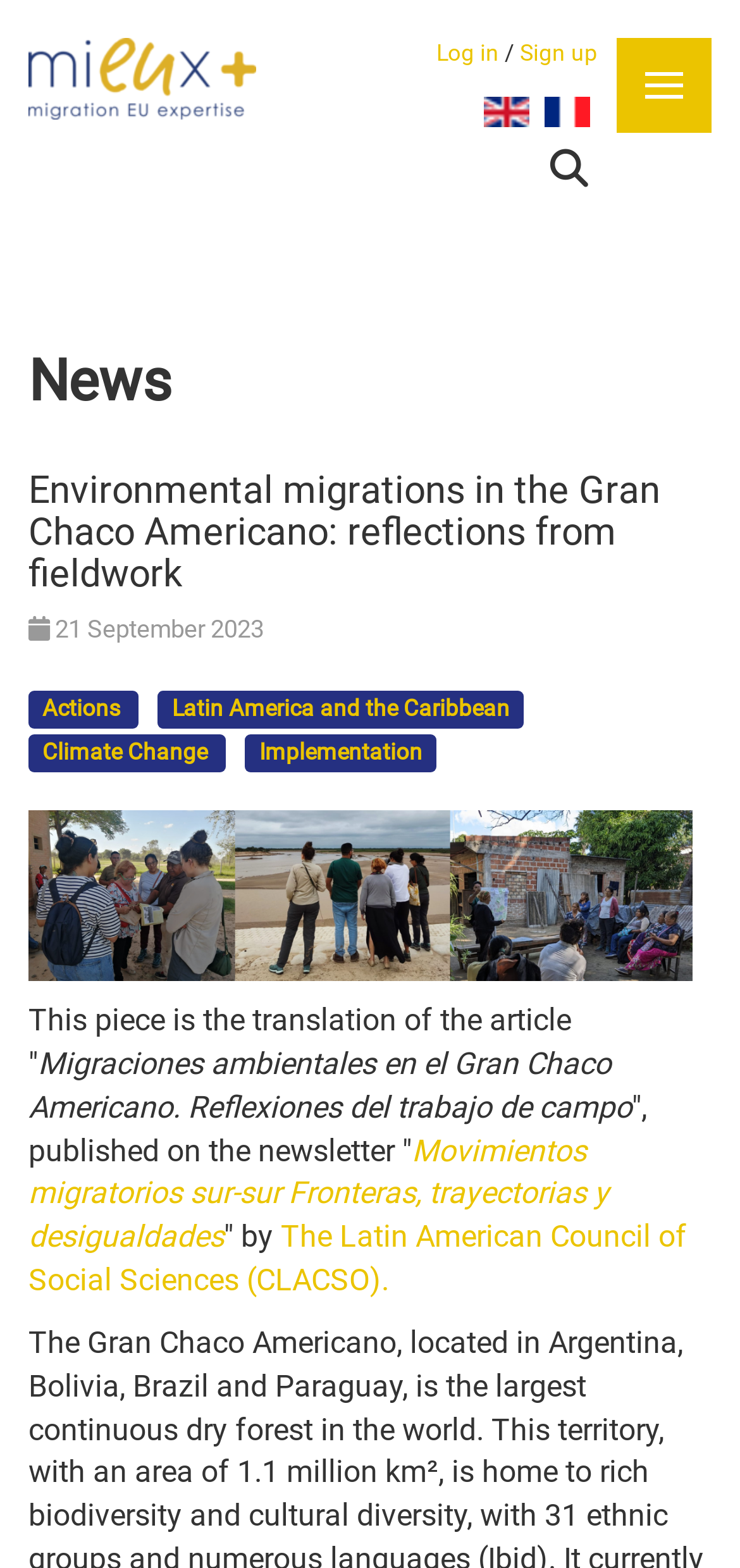Specify the bounding box coordinates of the element's area that should be clicked to execute the given instruction: "Log in to the website". The coordinates should be four float numbers between 0 and 1, i.e., [left, top, right, bottom].

[0.59, 0.025, 0.674, 0.042]